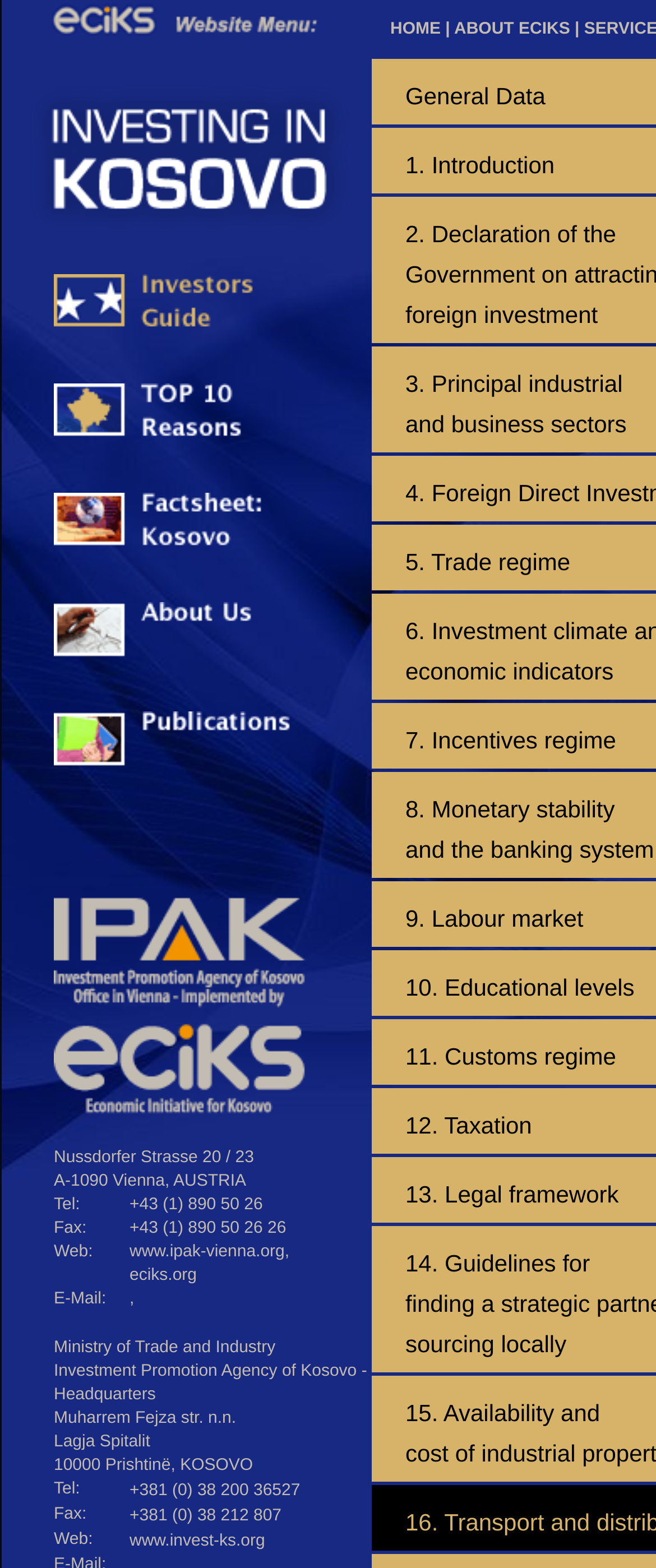Determine the bounding box coordinates of the target area to click to execute the following instruction: "Click HOME."

[0.595, 0.013, 0.672, 0.025]